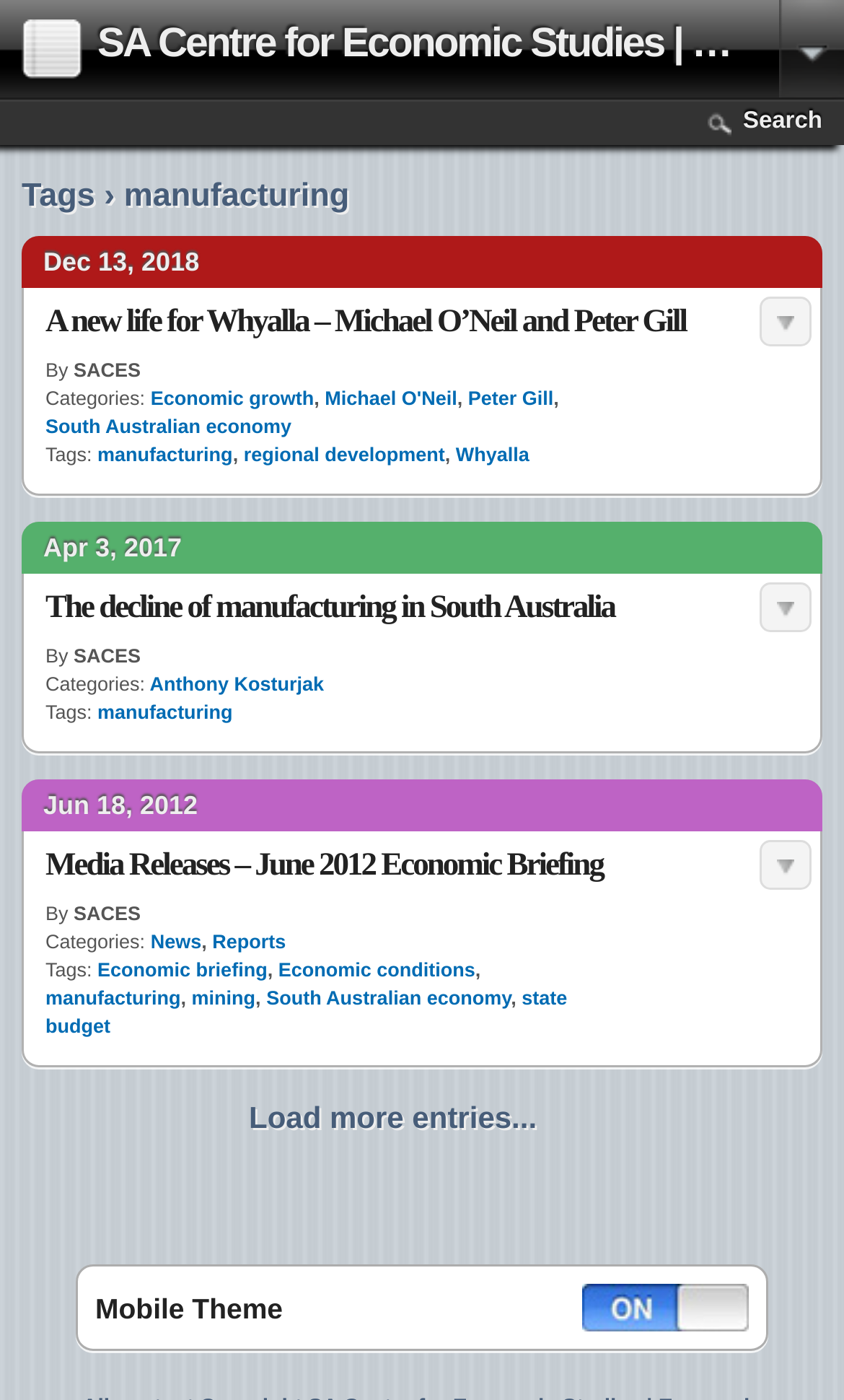Respond concisely with one word or phrase to the following query:
What is the author of the first article?

SACES